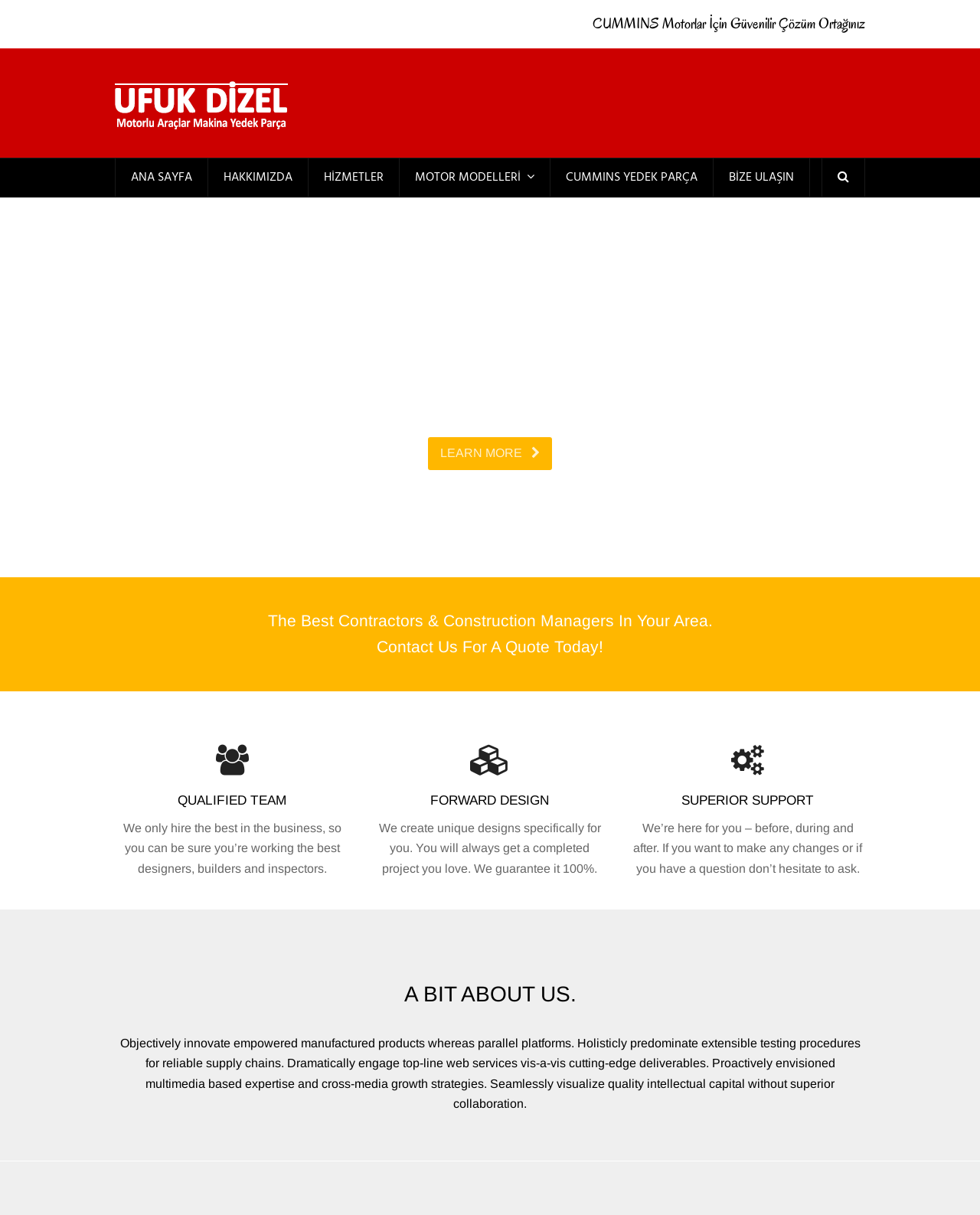Using the details from the image, please elaborate on the following question: What is the company's name?

The company's name is UFUK DİZEL, which can be found in the logo image at the top left corner of the webpage, and also in the link 'UFUK DİZEL Motorlu Araçlar Makina Yedek Parça' in the main menu.